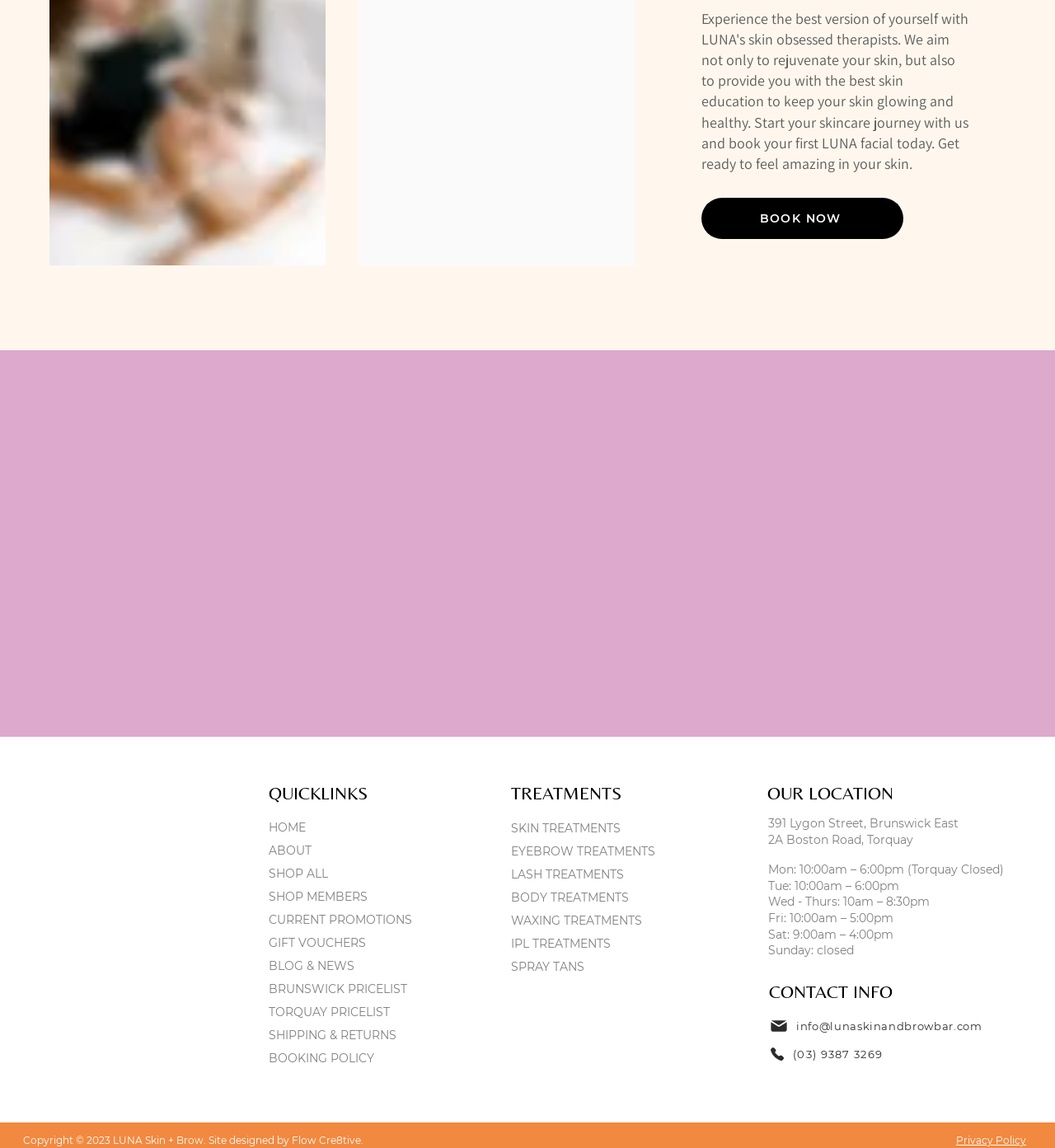Locate the bounding box coordinates of the segment that needs to be clicked to meet this instruction: "Read about skin treatments".

[0.484, 0.715, 0.588, 0.728]